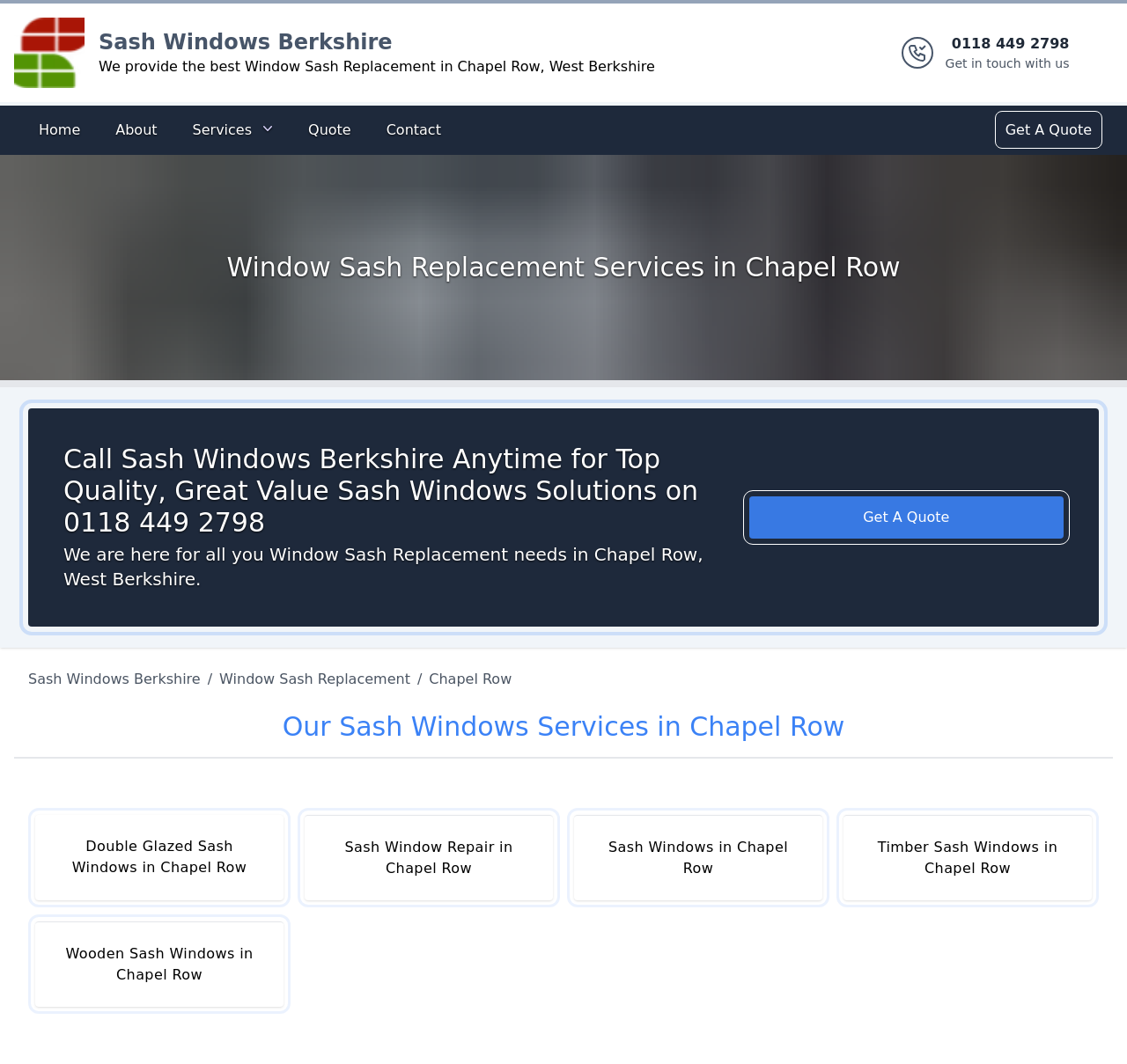Analyze the image and deliver a detailed answer to the question: What is the phone number to get in touch with Sash Windows Berkshire?

I found the phone number by looking at the top-right corner of the webpage, where it says '0118 449 2798 Get in touch with us'.